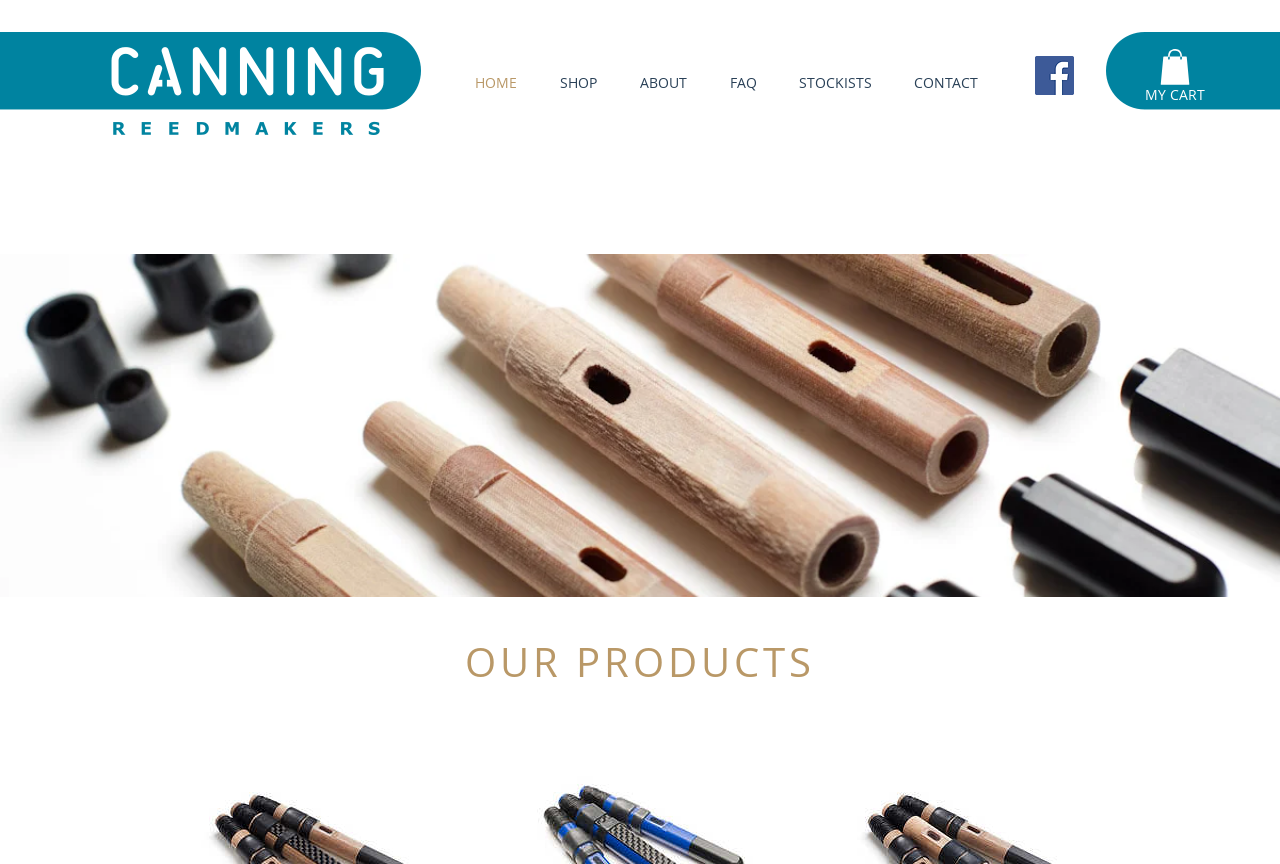What is the main product of this website?
Look at the image and respond with a one-word or short-phrase answer.

Bagpipe drone reeds